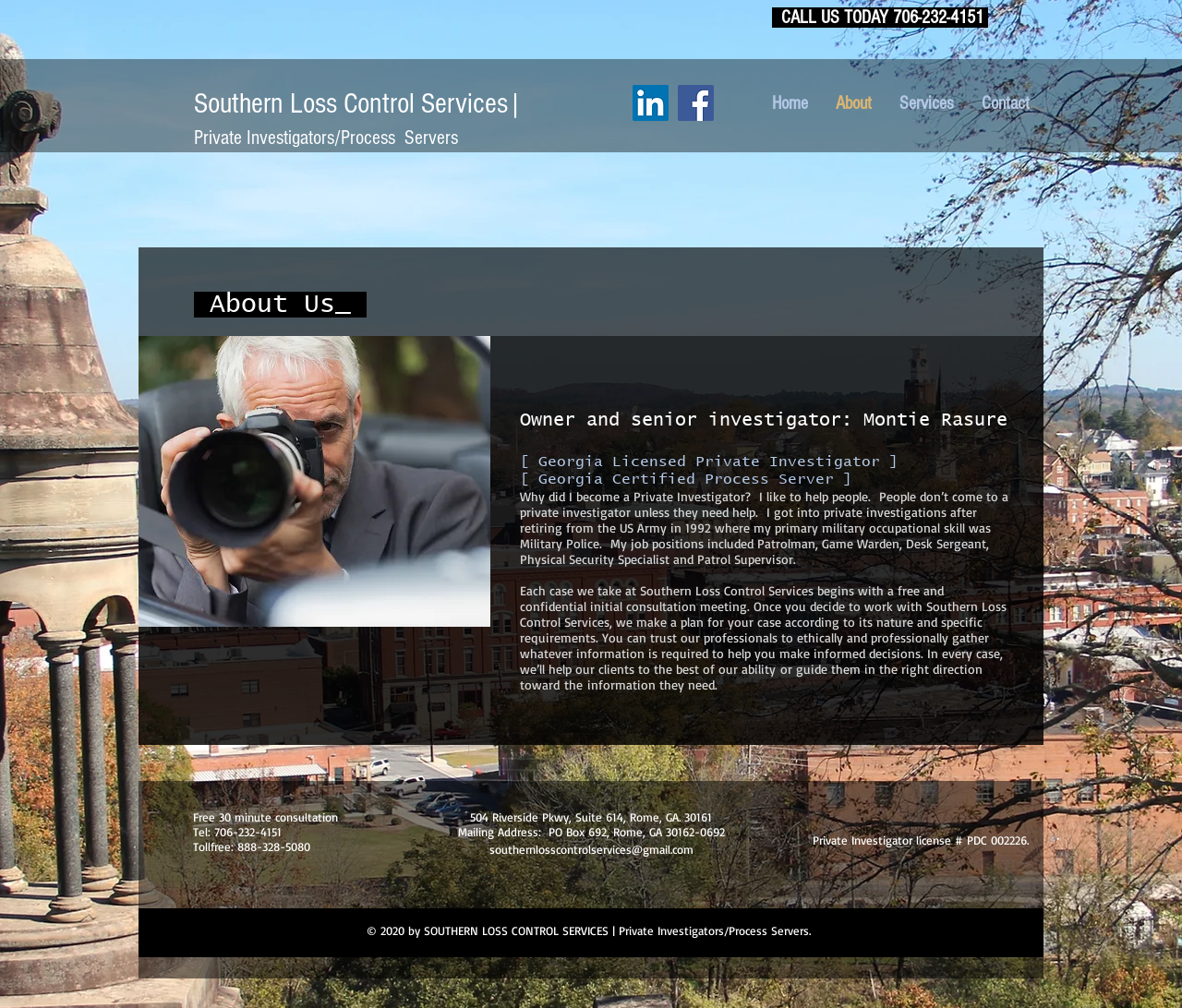Ascertain the bounding box coordinates for the UI element detailed here: "Private Investigators/Process Servers". The coordinates should be provided as [left, top, right, bottom] with each value being a float between 0 and 1.

[0.164, 0.119, 0.388, 0.15]